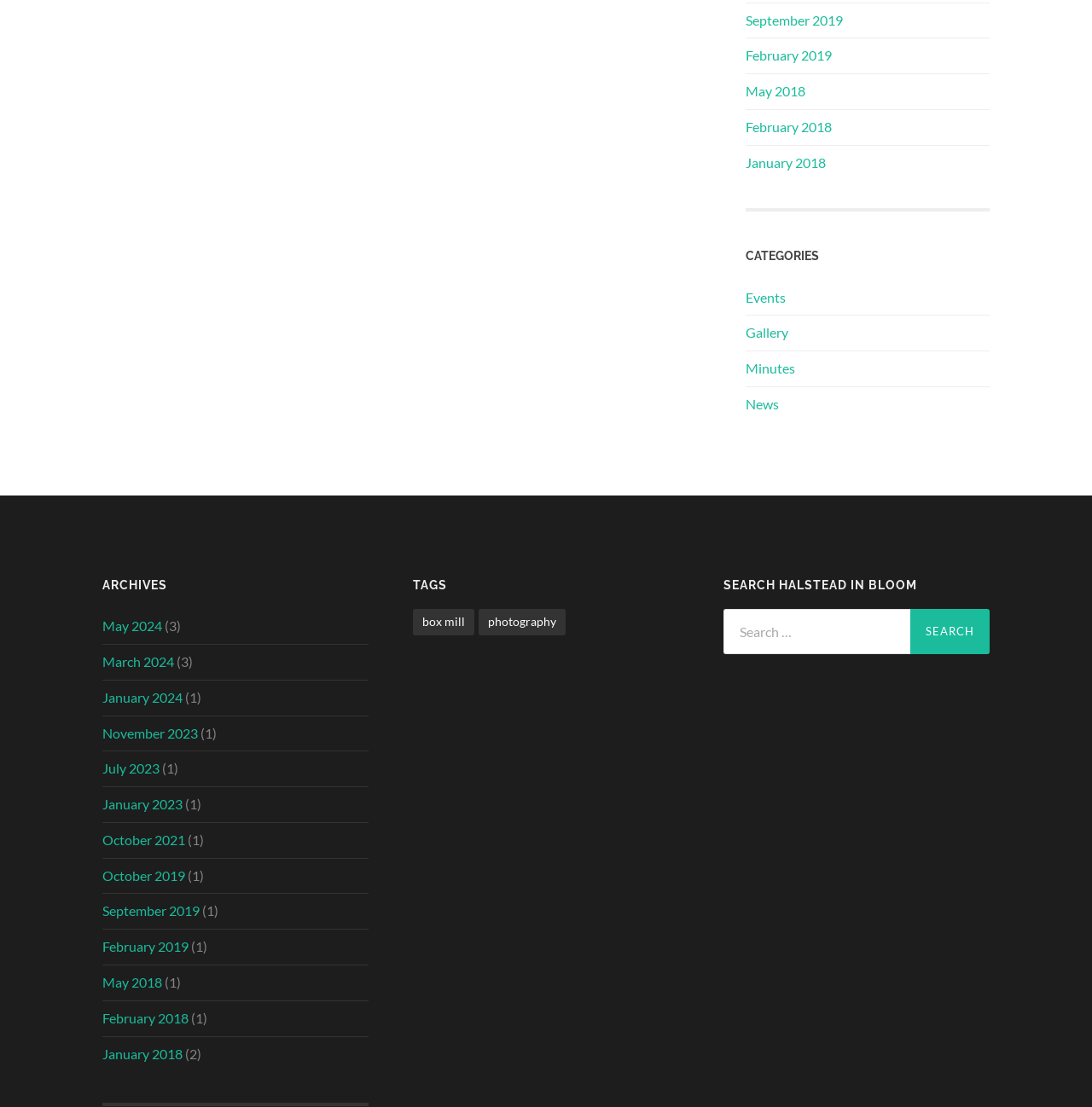What is the text of the button next to the search box?
Based on the image content, provide your answer in one word or a short phrase.

SEARCH